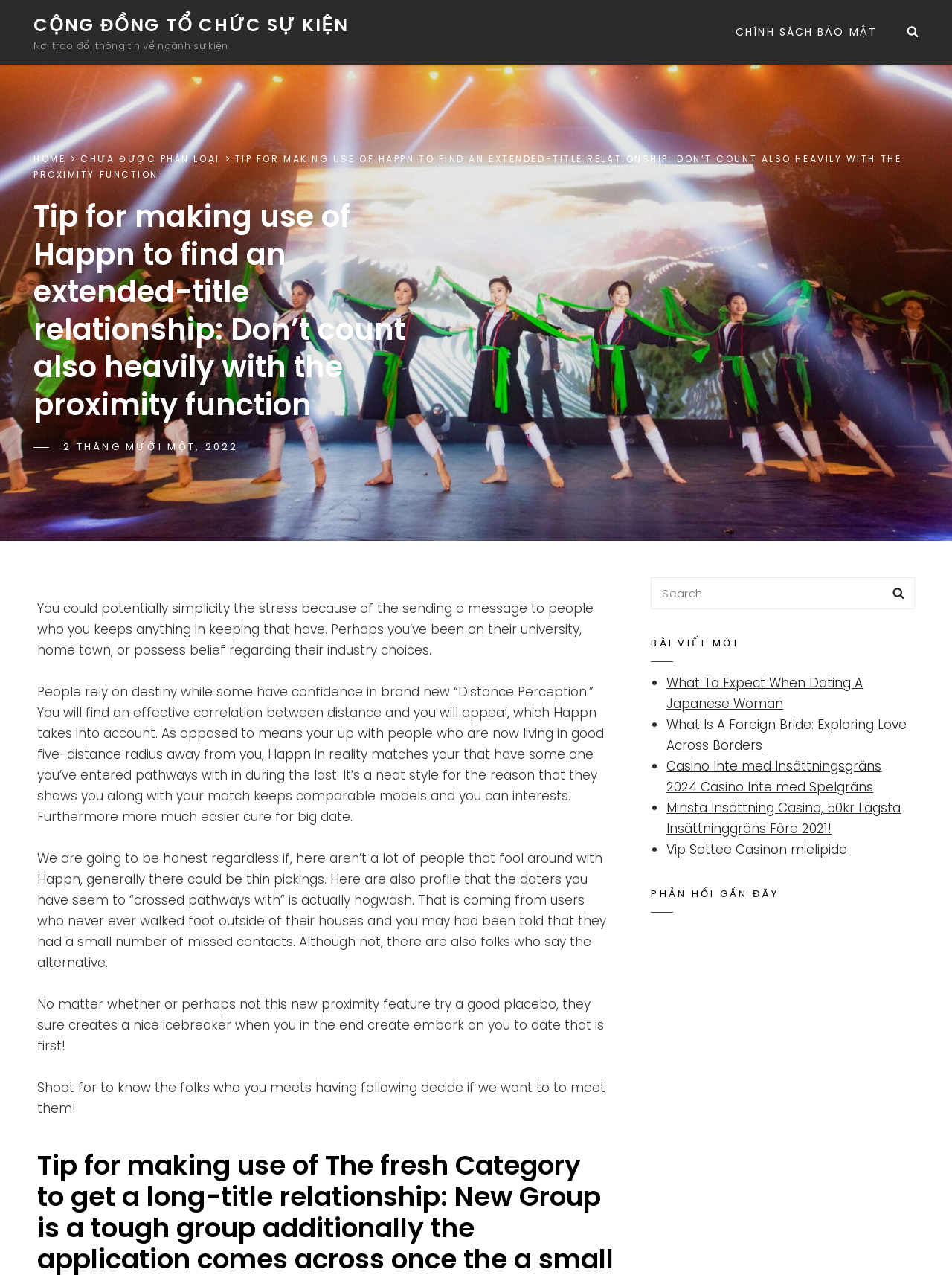Answer the following query concisely with a single word or phrase:
What is the correlation between distance and appeal?

There is a correlation